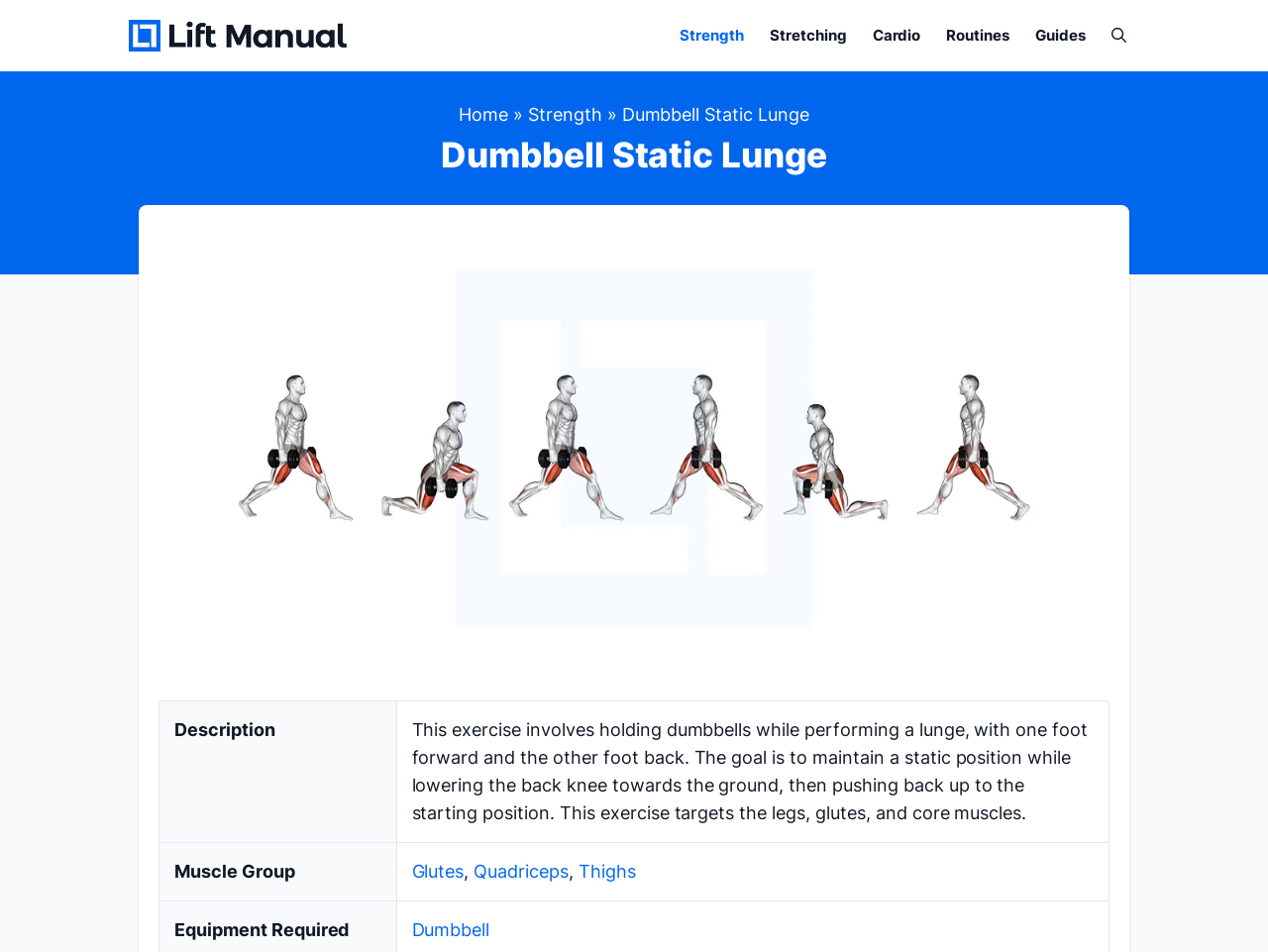Indicate the bounding box coordinates of the clickable region to achieve the following instruction: "Go back to the Home page."

[0.362, 0.109, 0.401, 0.131]